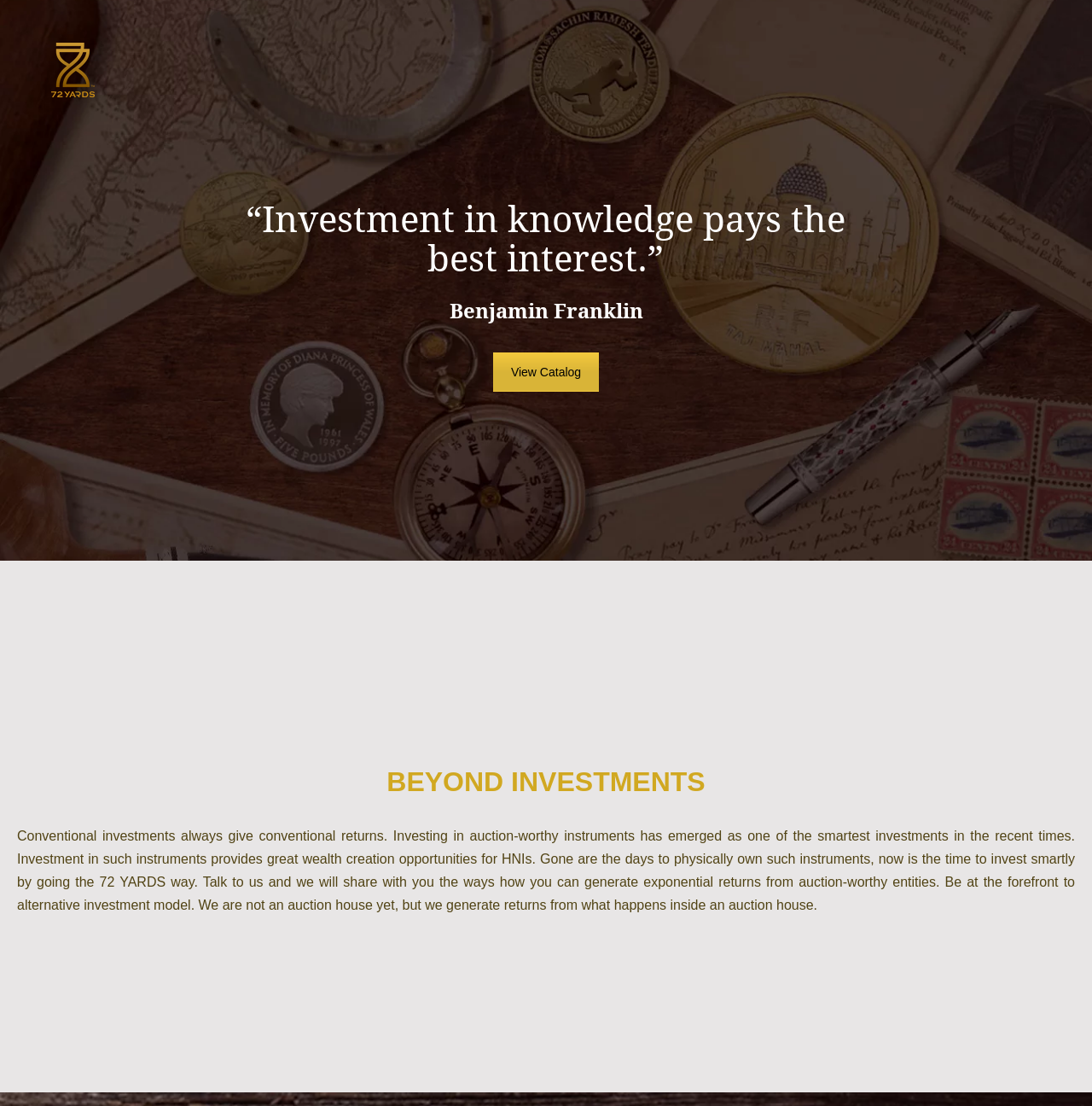Provide a thorough description of the webpage you see.

The webpage is titled "72 YARDS" and has a prominent header section at the top with a quote from Benjamin Franklin, "“Investment in knowledge pays the best interest.”", followed by his name. Below this header, there is a link to "View Catalog" positioned roughly in the middle of the page.

Further down, there is another header section with the title "BEYOND INVESTMENTS" in a prominent font. Below this header, there is a slideshow region that takes up most of the page's width, containing a block of text that describes the benefits of investing in auction-worthy instruments, such as generating exponential returns and being at the forefront of alternative investment models. The text also mentions the company's unique approach, stating "We are not an auction house yet, but we generate returns from what happens inside an auction house."

At the very top of the page, there is a "Skip to content" link, allowing users to bypass the introductory content and jump straight to the main content.